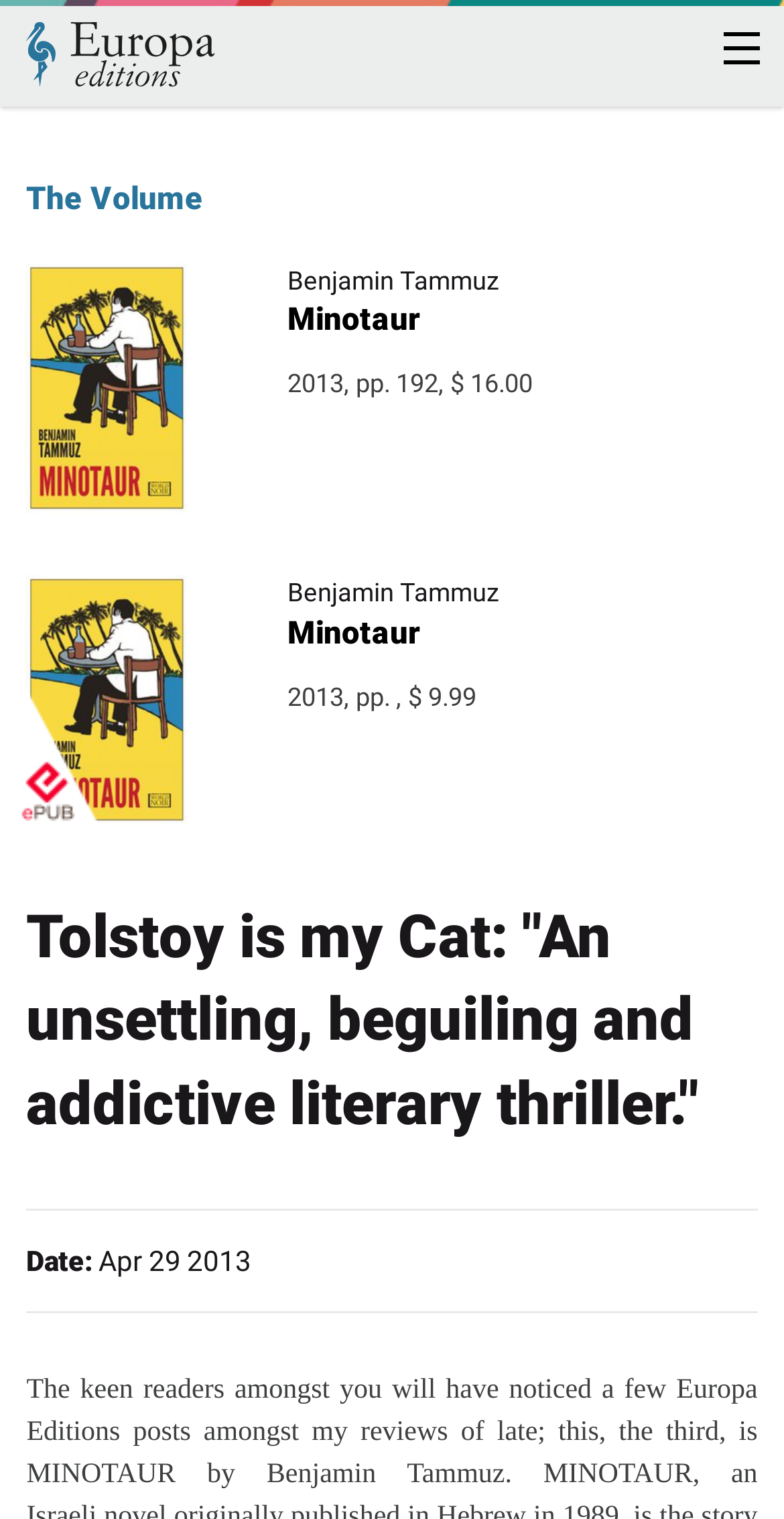Summarize the webpage comprehensively, mentioning all visible components.

This webpage appears to be a book description page, with a focus on the book "Tolstoy is my Cat: An unsettling, beguiling and addictive literary thriller." At the top of the page, there is a small image and a link. Below this, there is a search box. 

The main navigation menu is located below the search box, with links to "Books", "Catalogs", "Authors", "About us", "News/Events", "World Noir", and "Compass". 

The main content of the page is divided into two sections. The left section features a large image of a book cover, "Cover: Minotaur - Benjamin Tammuz", with a link to the cover below it. Above the image, there is a heading "The Volume". 

The right section has two blocks of information, each with a heading for the author "Benjamin Tammuz" and the title "Minotaur". Each block includes a link to the title, a publication date "2013, pp. 192," and a price "$ 16.00" for the first block, and "2013, pp.," and a price "$ 9.99" for the second block. 

At the bottom of the page, there are two headings, one with the book title "Tolstoy is my Cat: An unsettling, beguiling and addictive literary thriller." and another with the publication date "Date: Apr 29 2013".